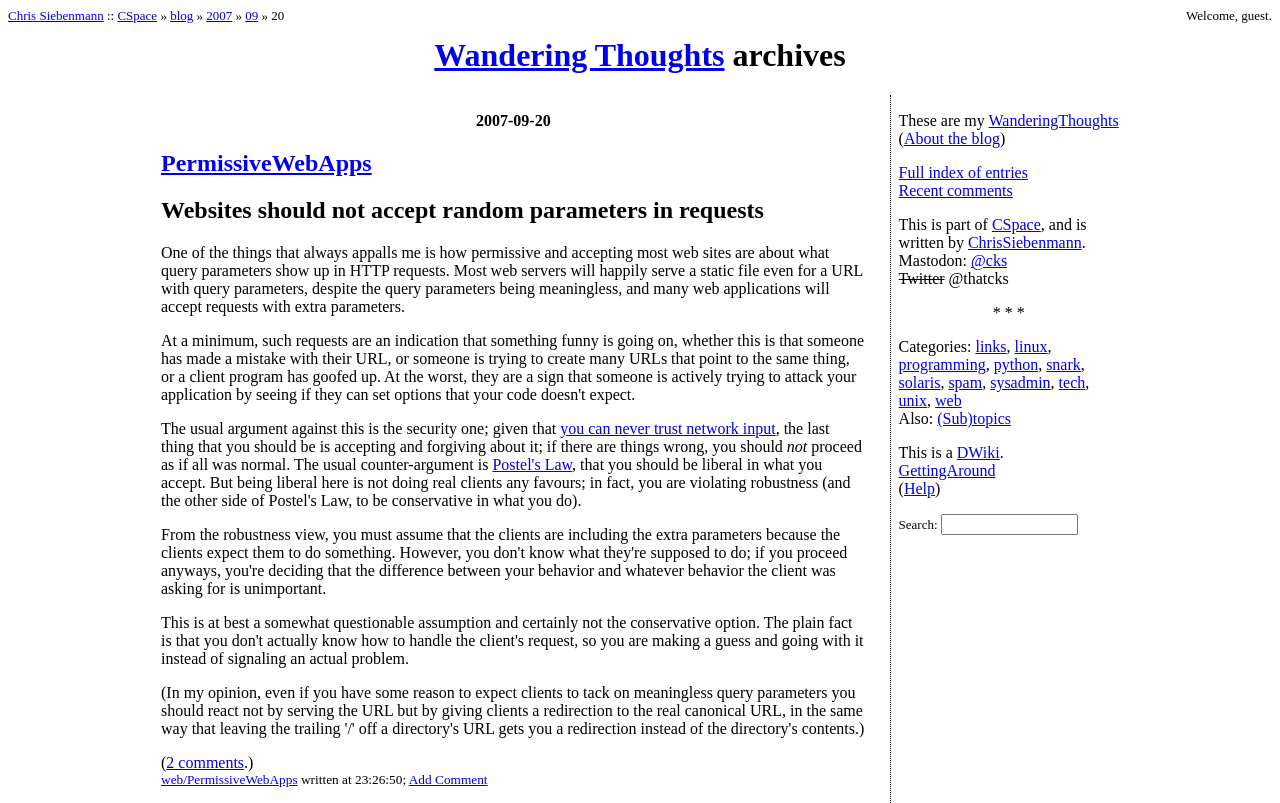Offer a detailed account of what is visible on the webpage.

This webpage is a blog post titled "Wandering Thoughts archives" with a specific date "2007-09-20". At the top, there are links to the blog's main page, the author's name "Chris Siebenmann", and a link to "CSpace". 

Below the title, there is a heading "PermissiveWebApps" followed by a paragraph discussing how websites should not accept random parameters in requests. The text explains the security concerns and the counter-argument based on Postel's Law. 

On the right side of the page, there is a section with links to "Wandering Thoughts", "About the blog", "Full index of entries", "Recent comments", and other related pages. 

Further down, there are links to the author's social media profiles on Mastodon and Twitter. The page also lists categories for the blog post, including "links", "linux", "programming", "python", and others. 

At the bottom of the page, there is a search box and links to "Getting Around" and "Help" pages. Overall, the webpage has a simple layout with a focus on the blog post content and related links.